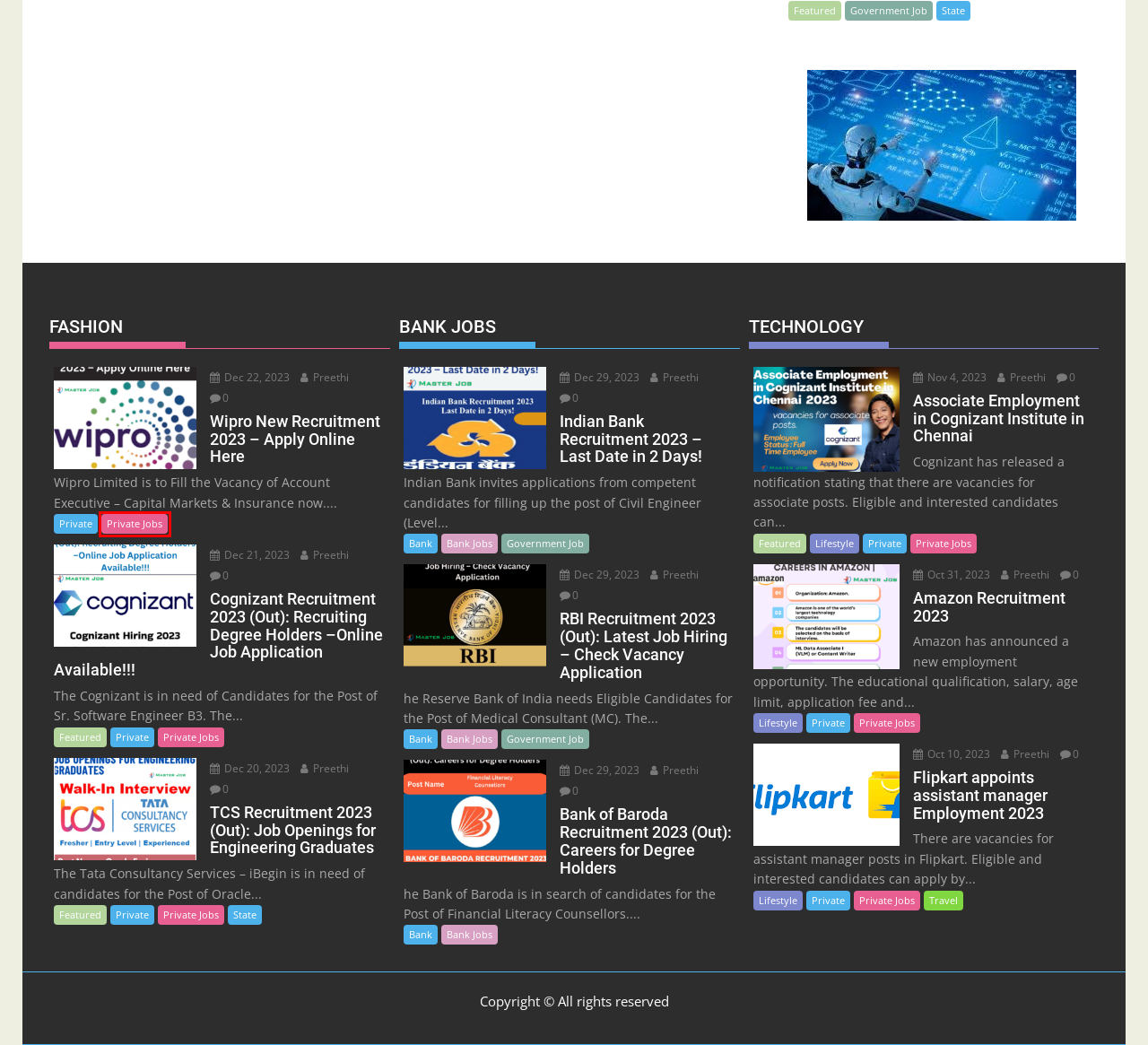Given a screenshot of a webpage with a red bounding box highlighting a UI element, choose the description that best corresponds to the new webpage after clicking the element within the red bounding box. Here are your options:
A. Nov 4, 2023 - MasterJob
B. Bank Archives - MasterJob
C. Lifestyle Archives - MasterJob
D. Private Archives - MasterJob
E. Dec 21, 2023 - MasterJob
F. Dec 20, 2023 - MasterJob
G. Oct 31, 2023 - MasterJob
H. Private Jobs Archives - MasterJob

H